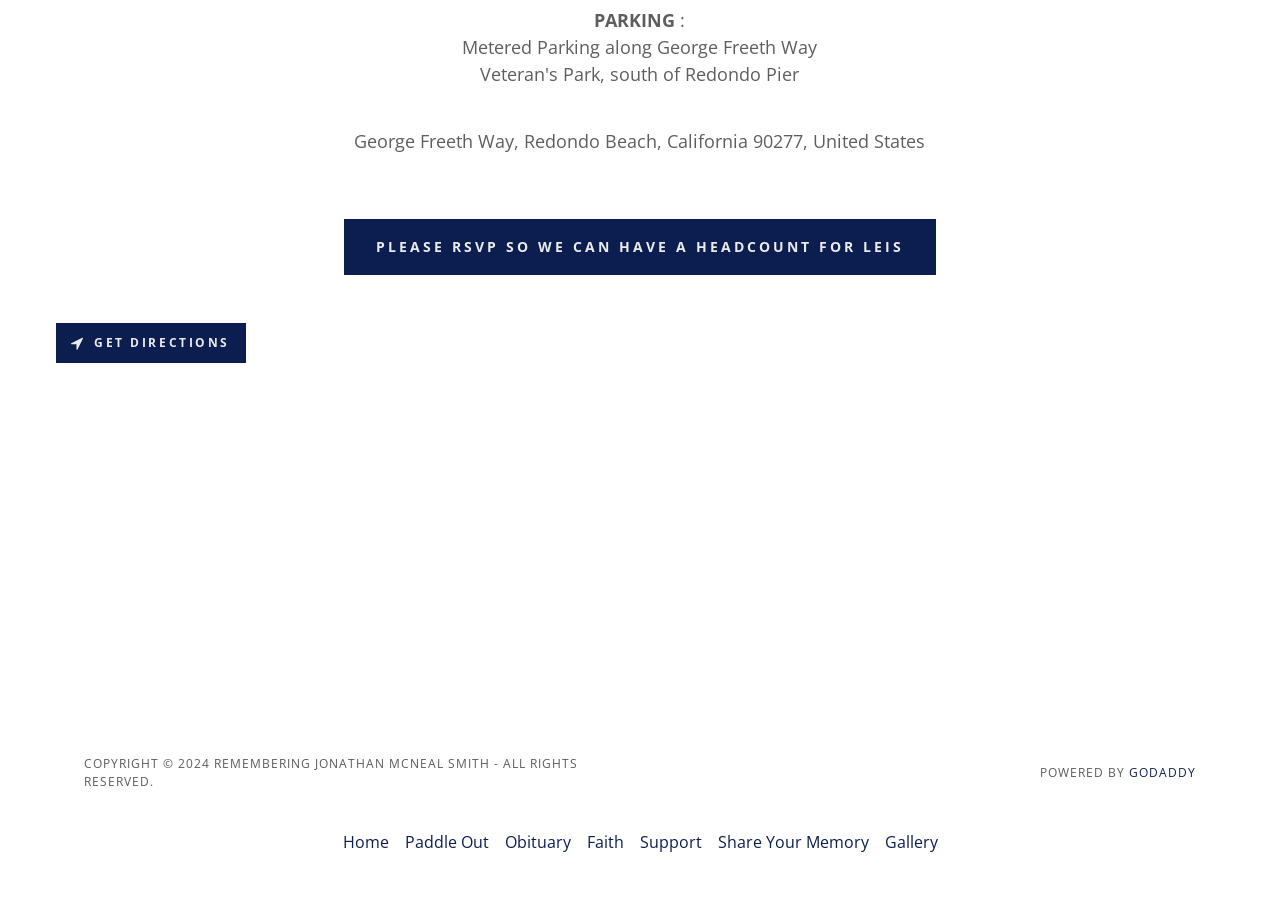Consider the image and give a detailed and elaborate answer to the question: 
What type of parking is mentioned on the webpage?

I found the type of parking mentioned on the webpage by reading the static text element that contains the text 'Metered Parking along George Freeth Way'.